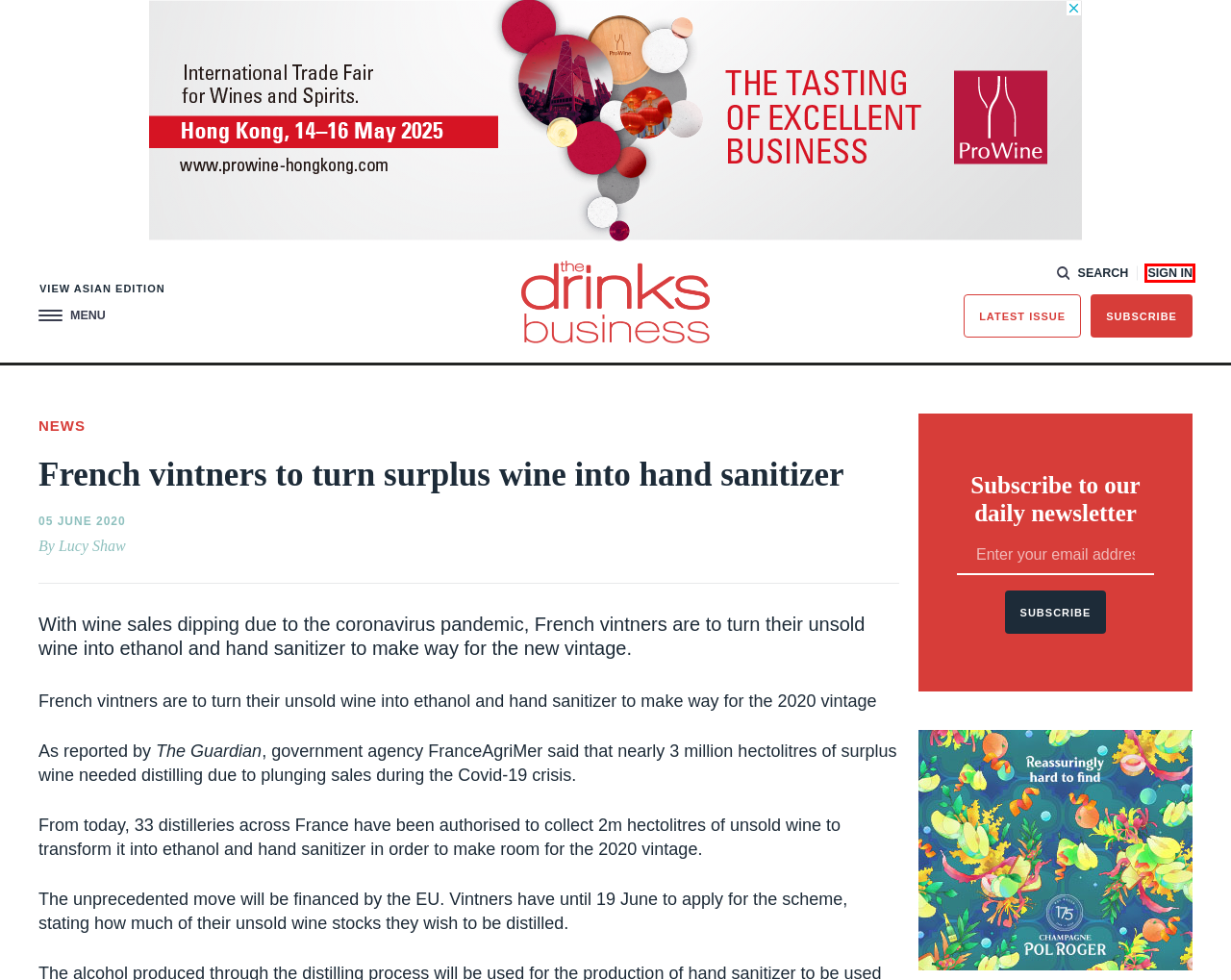Examine the screenshot of a webpage featuring a red bounding box and identify the best matching webpage description for the new page that results from clicking the element within the box. Here are the options:
A. Pronghorn buys into Black-owned Japanese whisky brand
B. UK exits recession, but what hope for hospitality?
C. Subscribe
D. Wine Archives - The Drinks Business
E. Drinks Industry Events - The Drinks Business
F. Login - The Drinks Business
G. The Drinks Business - Wine, Spirits and Beer Industry News & Trade Analysis
H. Asia - The Drinks Business

F